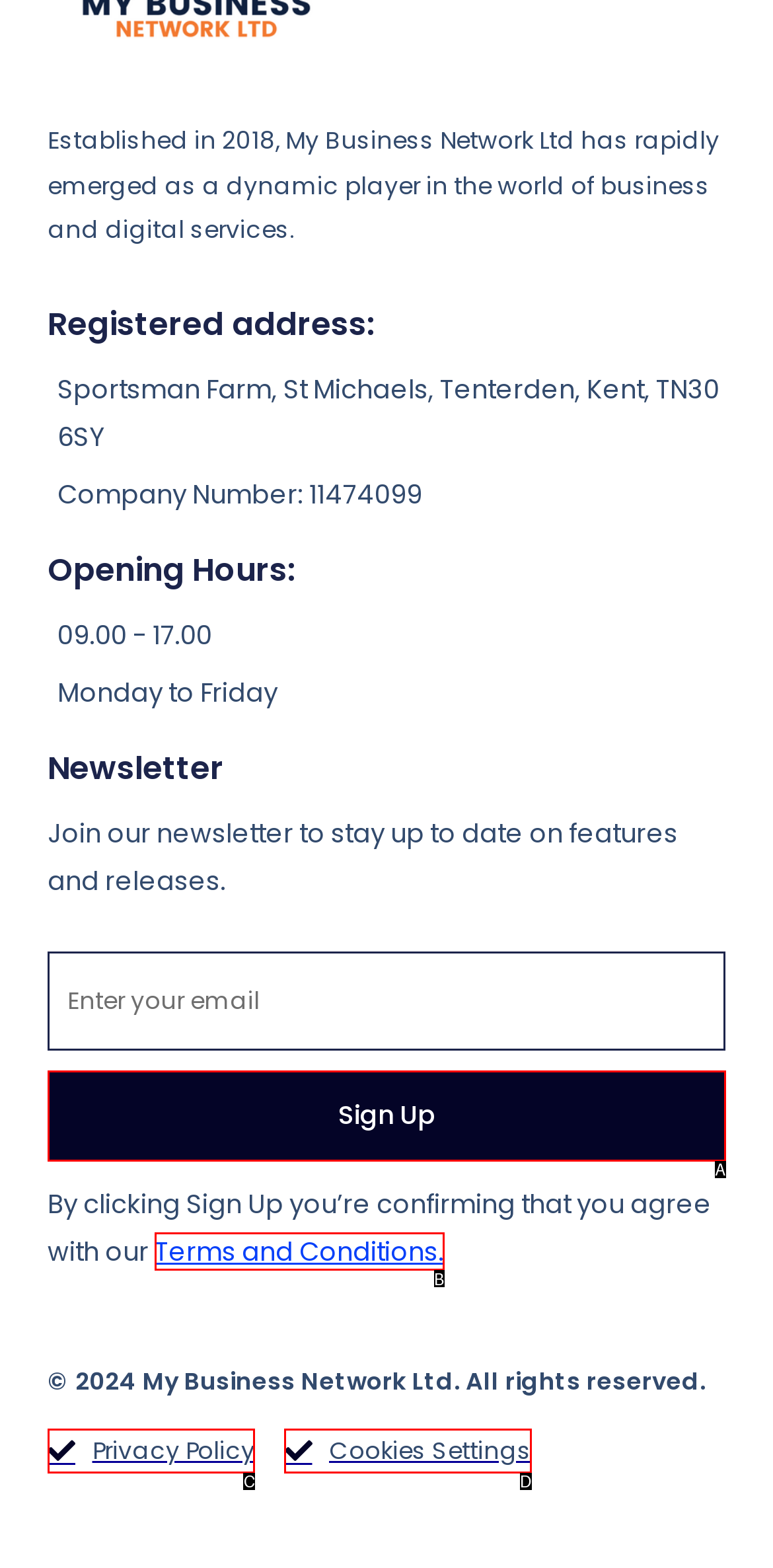Using the element description: Cookies Settings, select the HTML element that matches best. Answer with the letter of your choice.

D